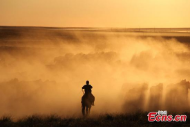Is the scene set in an urban area?
Refer to the image and give a detailed response to the question.

The caption describes the scene as set in a 'vast, open landscape', which implies a rural or natural setting, rather than an urban area.